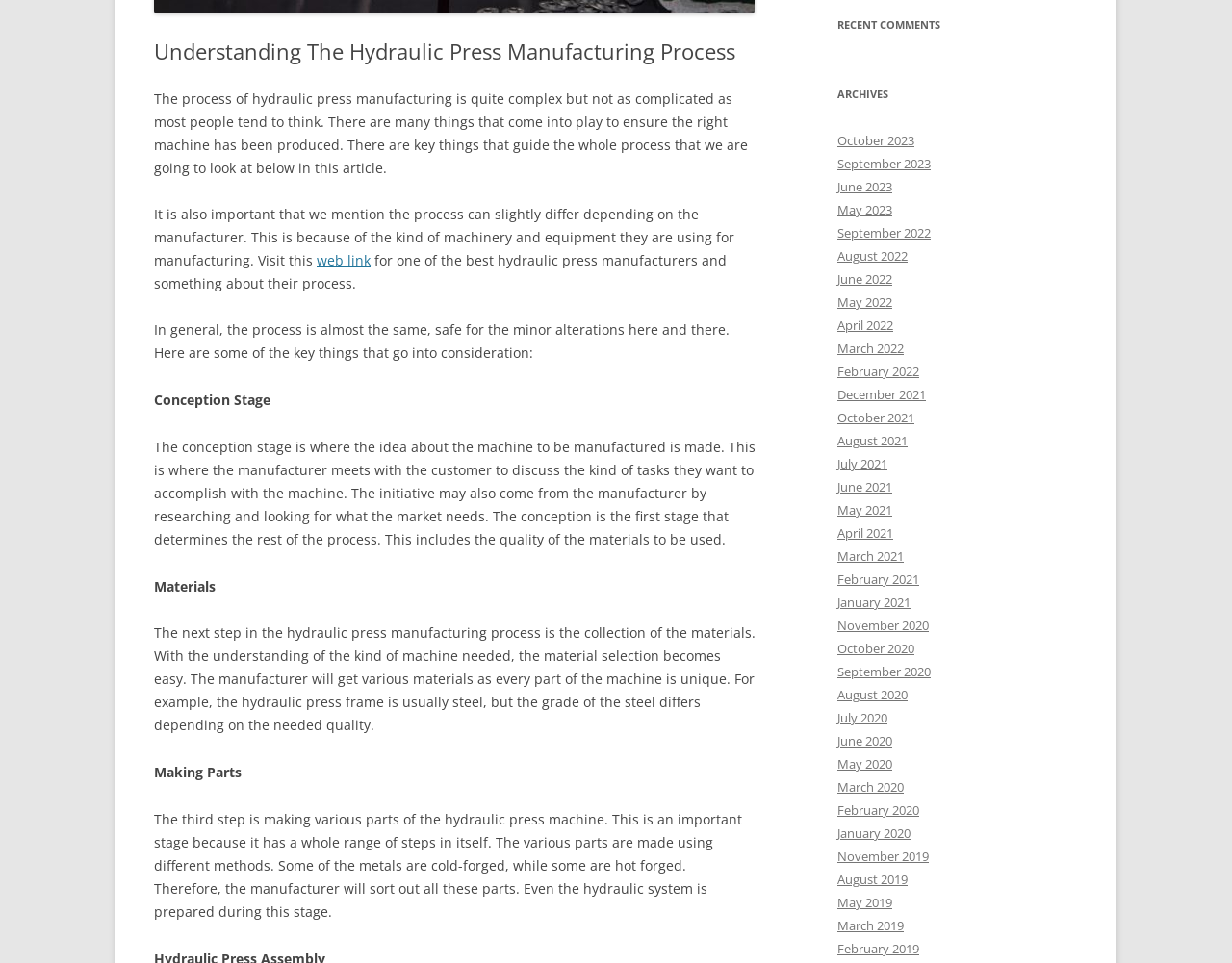Using the webpage screenshot and the element description November 2020, determine the bounding box coordinates. Specify the coordinates in the format (top-left x, top-left y, bottom-right x, bottom-right y) with values ranging from 0 to 1.

[0.68, 0.641, 0.754, 0.659]